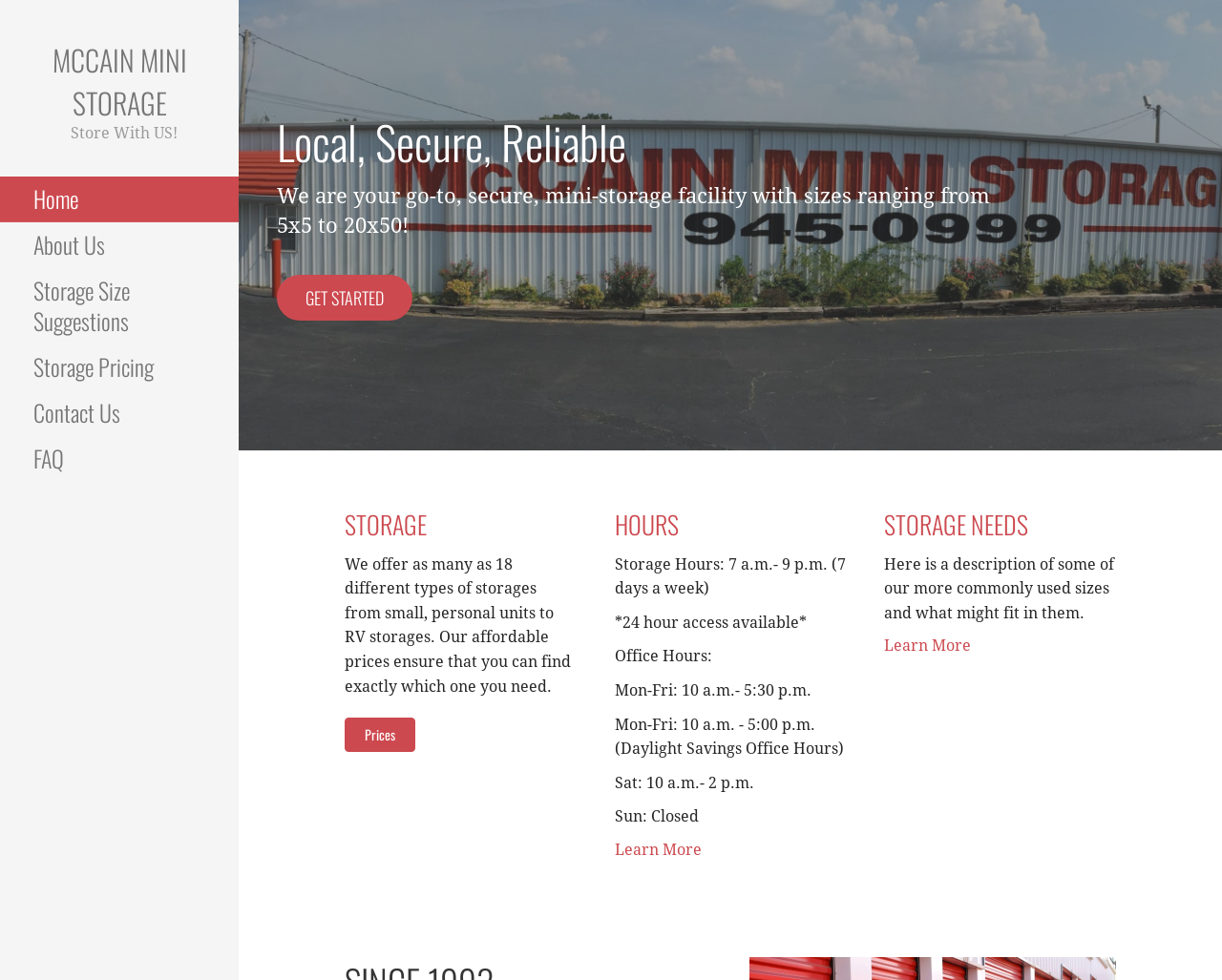What is the name of the storage facility?
Offer a detailed and exhaustive answer to the question.

The name of the storage facility can be found in the heading element at the top of the webpage, which reads 'MCCAIN MINI STORAGE'. This is also the text of the link element next to it.